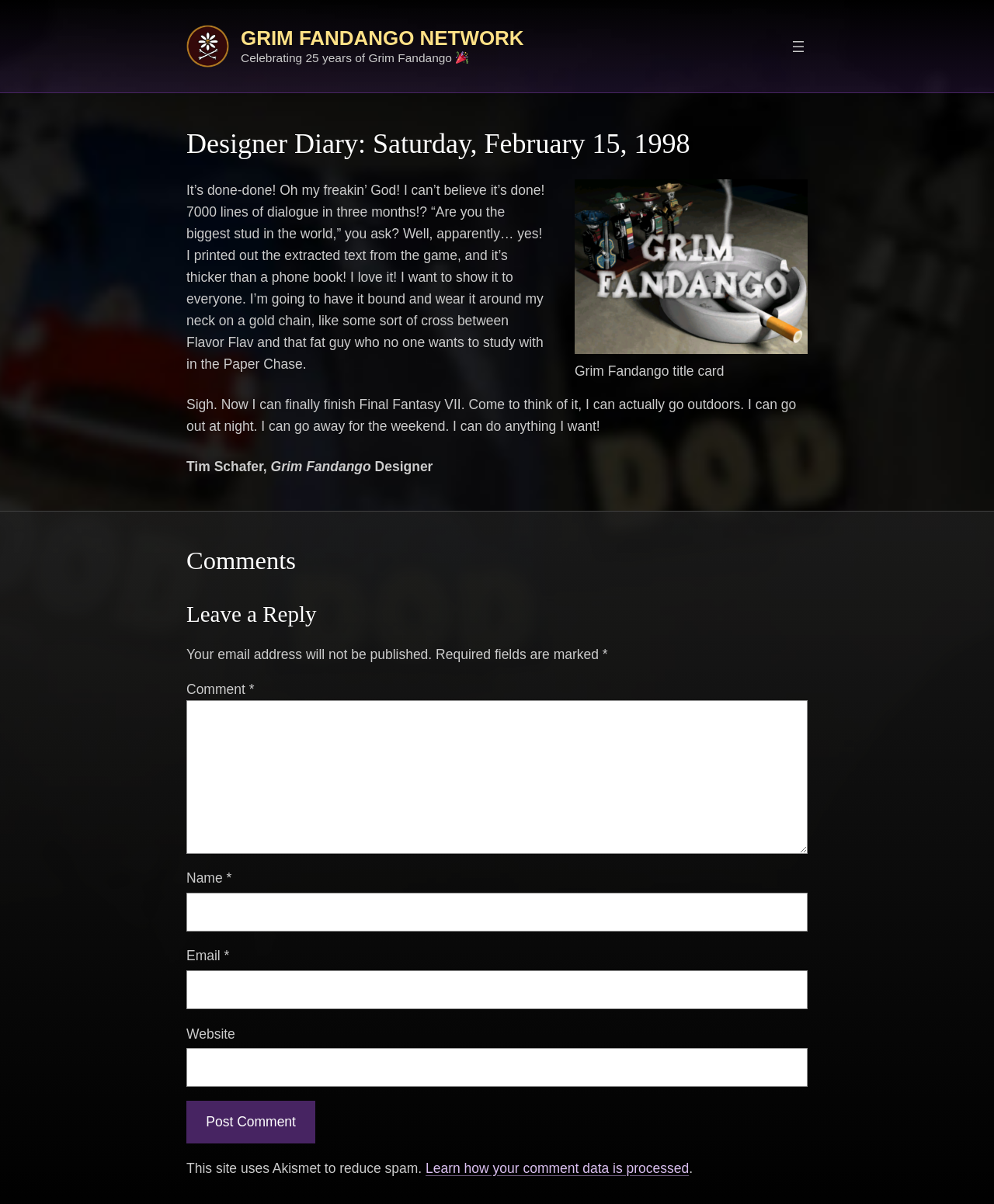How many months did it take to complete 7000 lines of dialogue?
Can you offer a detailed and complete answer to this question?

According to the text, it took three months to complete 7000 lines of dialogue, as stated in the sentence '7000 lines of dialogue in three months!?'